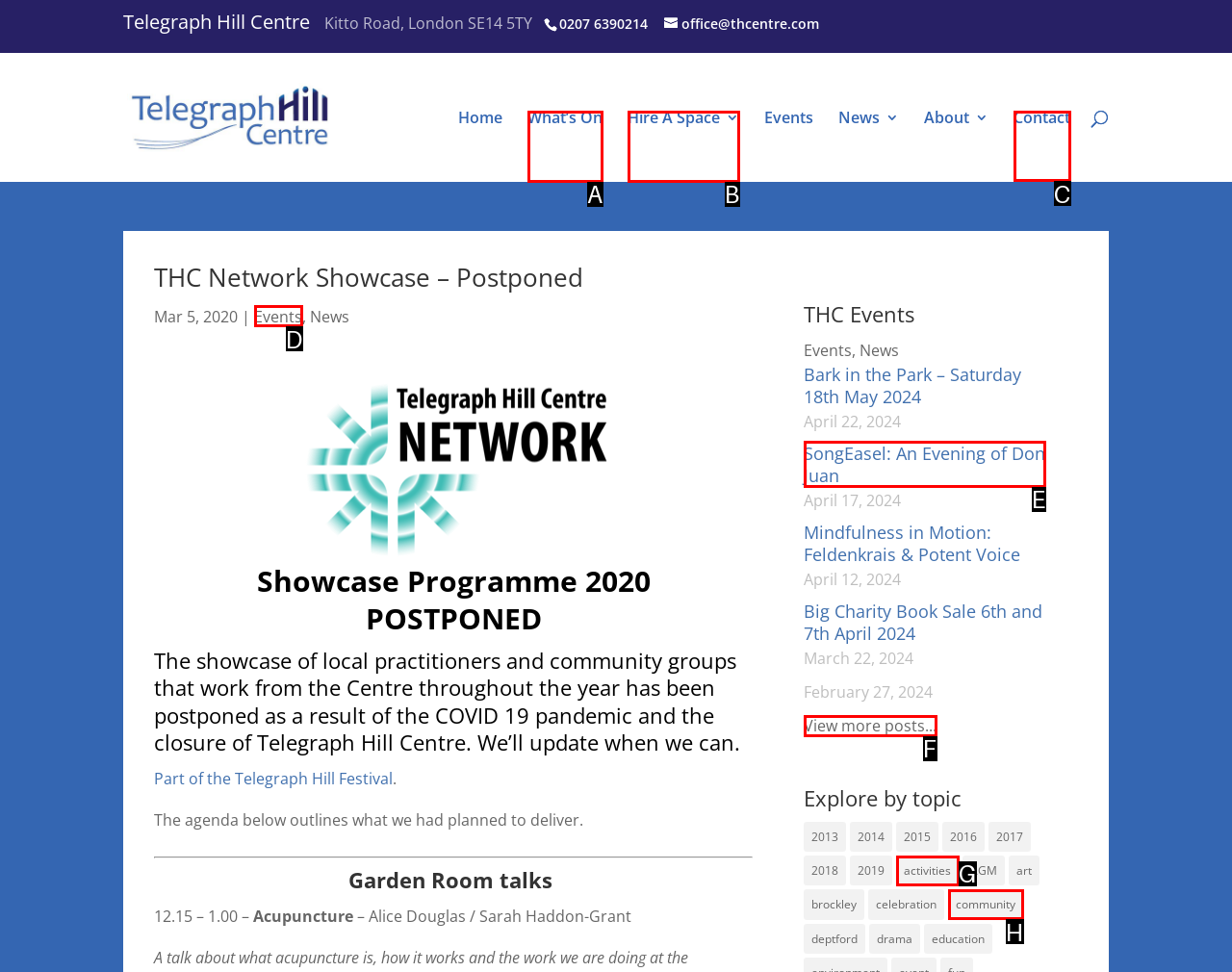Choose the letter of the UI element necessary for this task: Contact Telegraph Hill Centre
Answer with the correct letter.

C